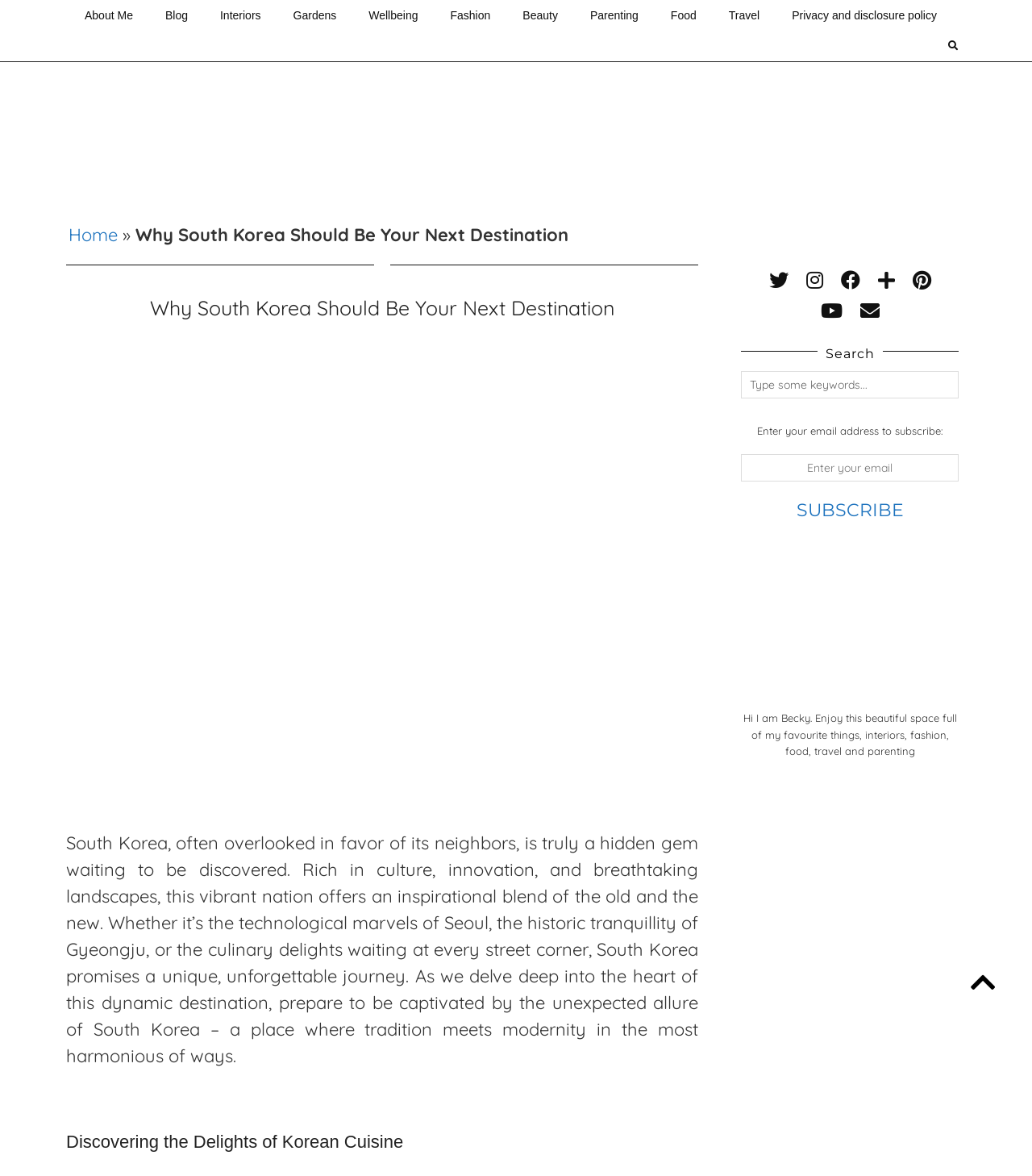Determine the bounding box coordinates of the clickable element to complete this instruction: "Visit the travel page". Provide the coordinates in the format of four float numbers between 0 and 1, [left, top, right, bottom].

[0.69, 0.0, 0.752, 0.026]